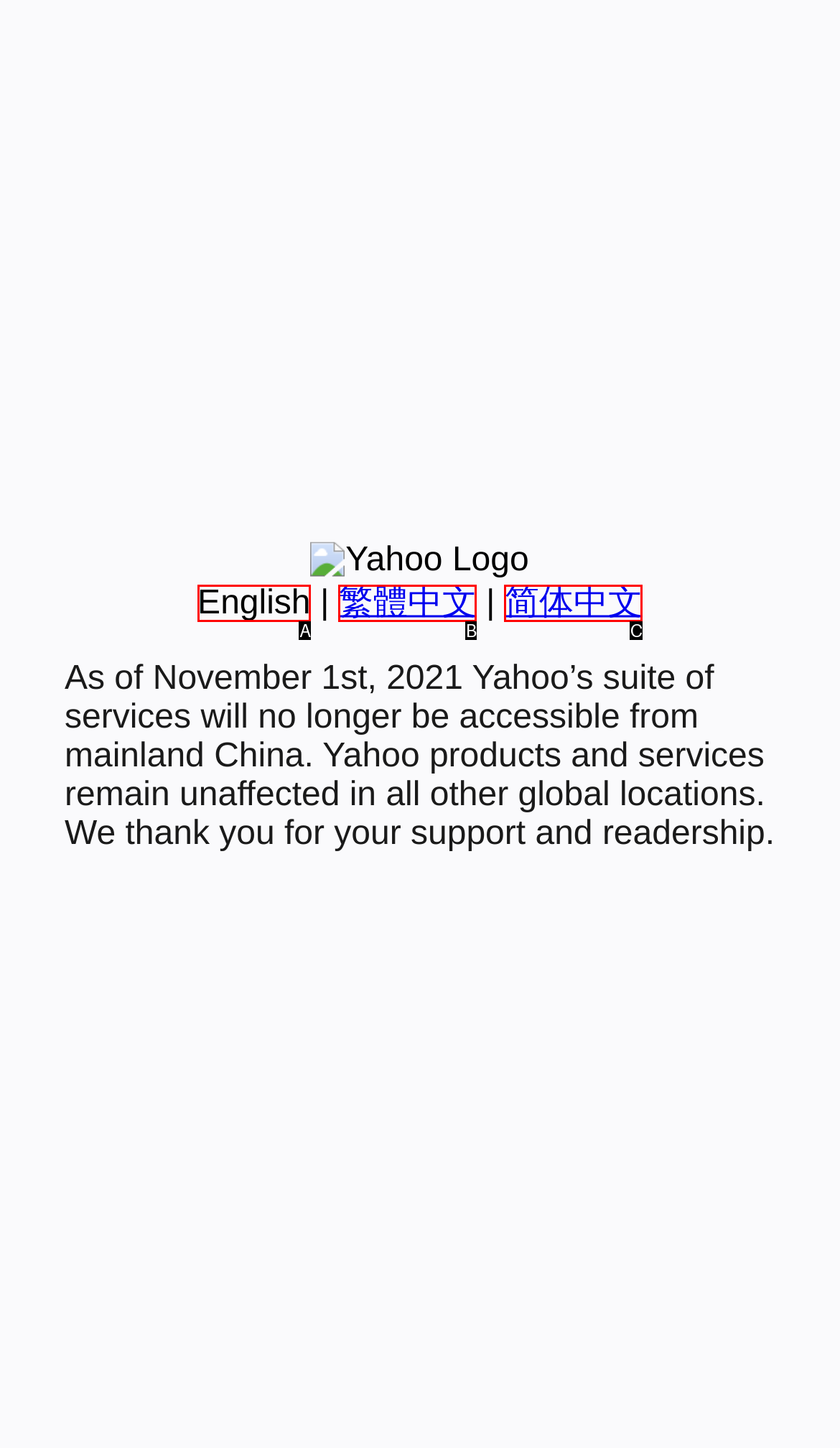Please select the letter of the HTML element that fits the description: 简体中文. Answer with the option's letter directly.

C